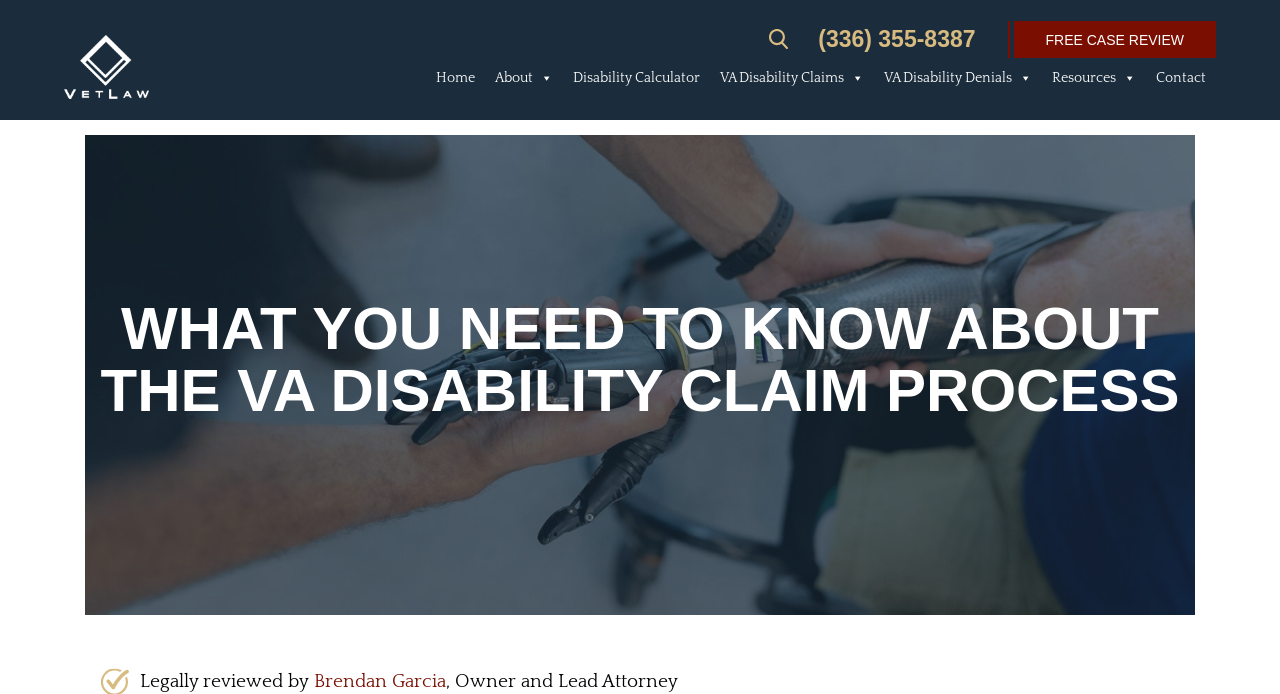Determine the bounding box for the described HTML element: "About". Ensure the coordinates are four float numbers between 0 and 1 in the format [left, top, right, bottom].

[0.379, 0.083, 0.44, 0.141]